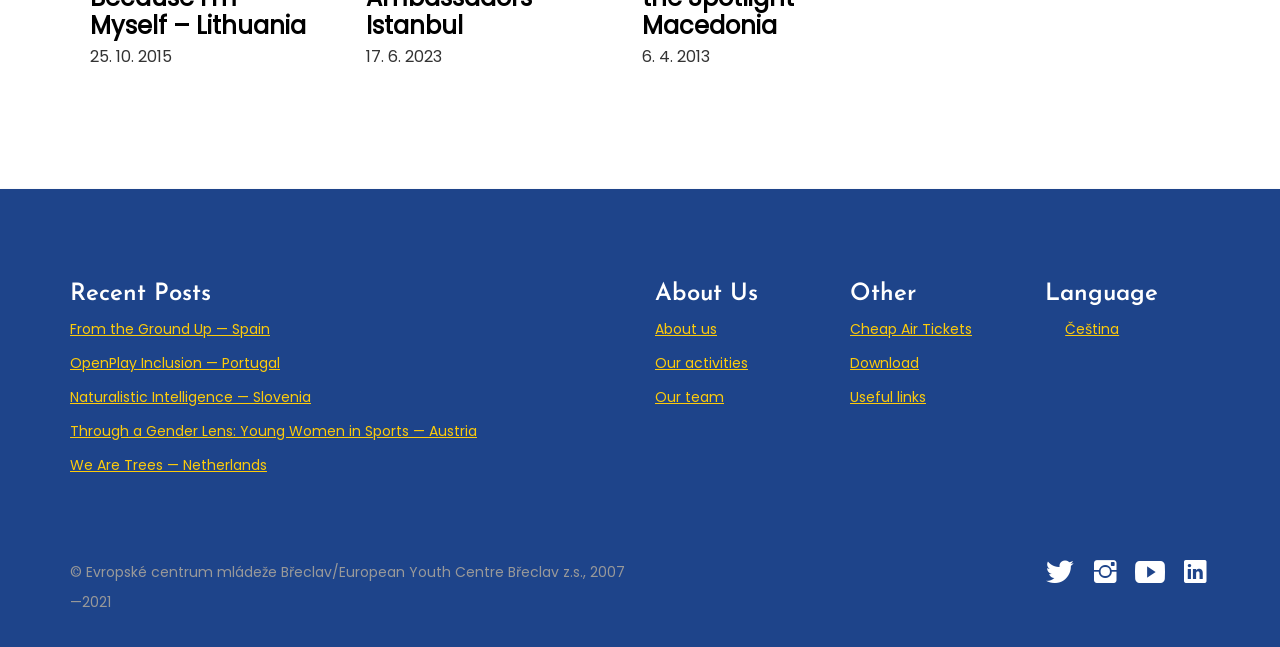Locate the UI element described as follows: "Useful links". Return the bounding box coordinates as four float numbers between 0 and 1 in the order [left, top, right, bottom].

[0.664, 0.712, 0.723, 0.743]